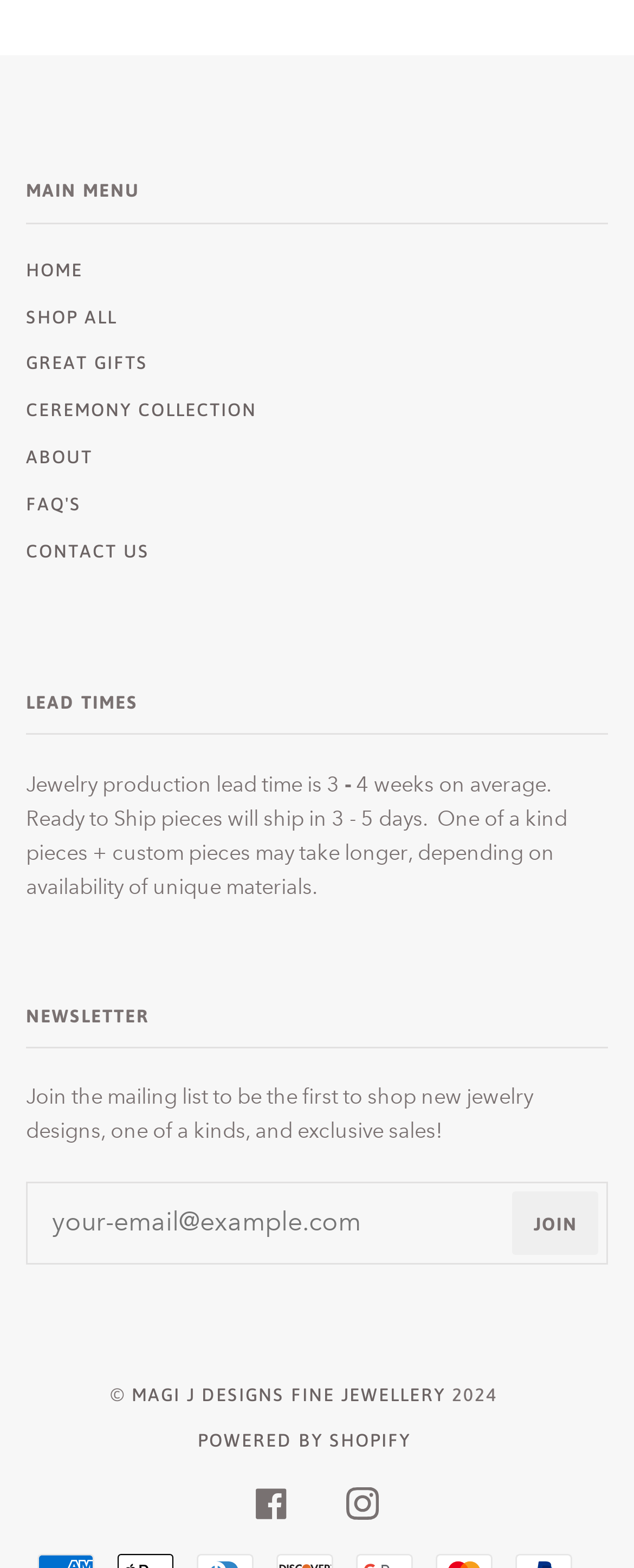Identify the bounding box coordinates for the region to click in order to carry out this instruction: "Enter email address in the EMAIL field". Provide the coordinates using four float numbers between 0 and 1, formatted as [left, top, right, bottom].

[0.056, 0.76, 0.809, 0.799]